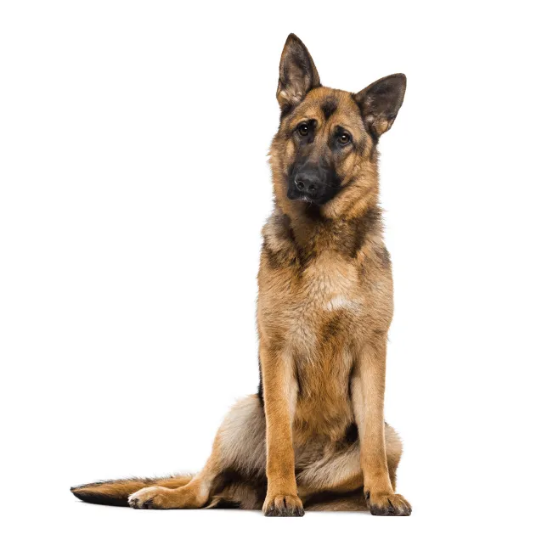Use a single word or phrase to respond to the question:
What is the color of the backdrop in the image?

White